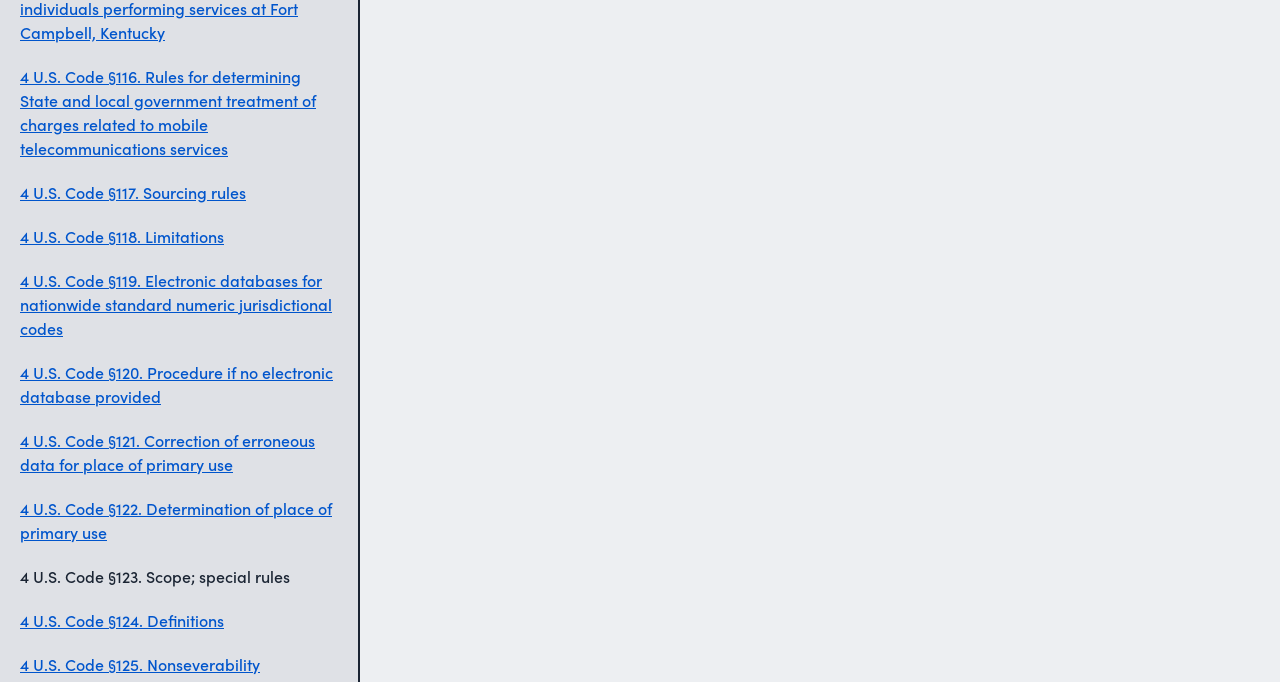Could you specify the bounding box coordinates for the clickable section to complete the following instruction: "Click on the link to compare prices for Cavalry FC tickets"?

None